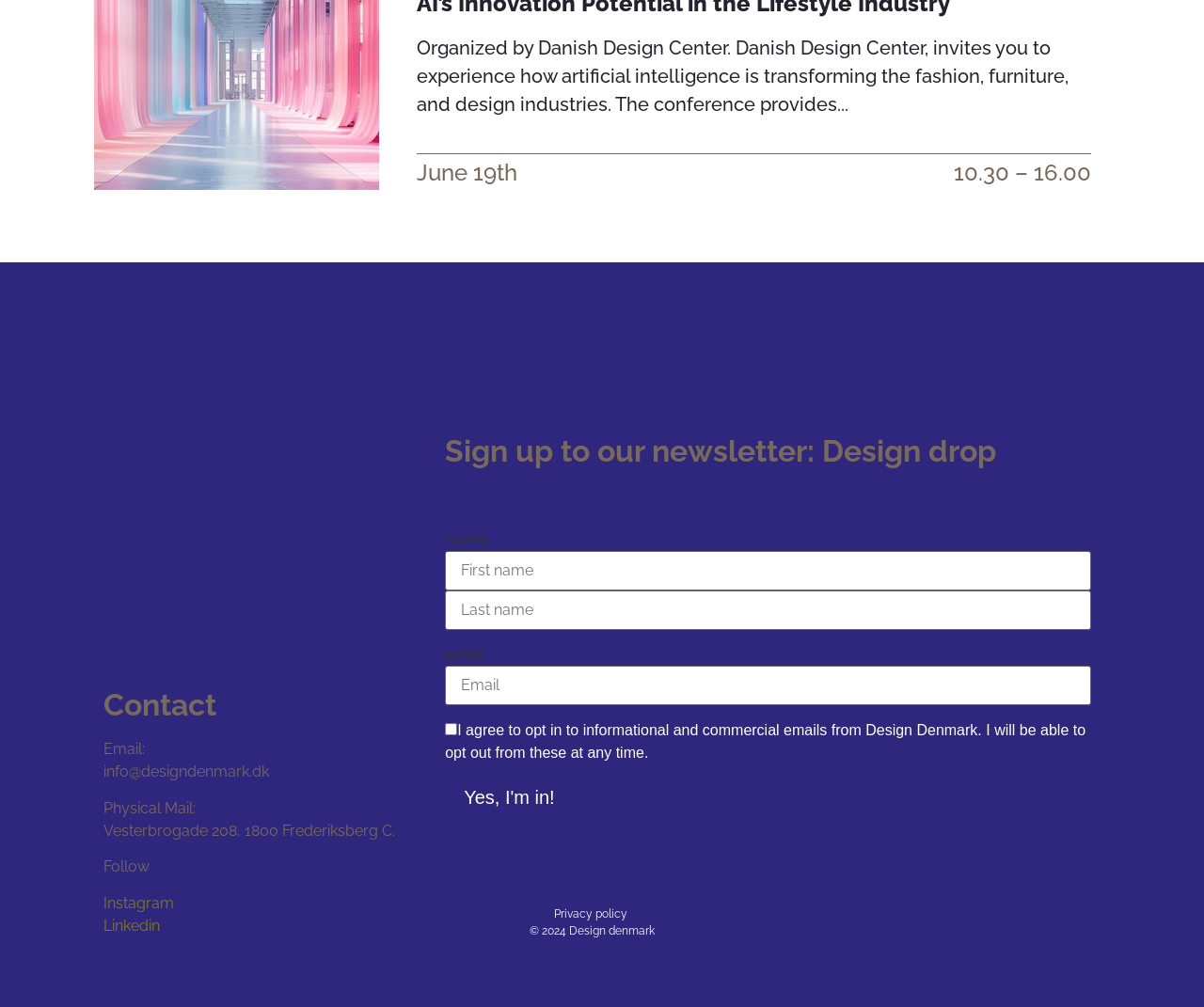What is the year of copyright?
Based on the visual content, answer with a single word or a brief phrase.

2024